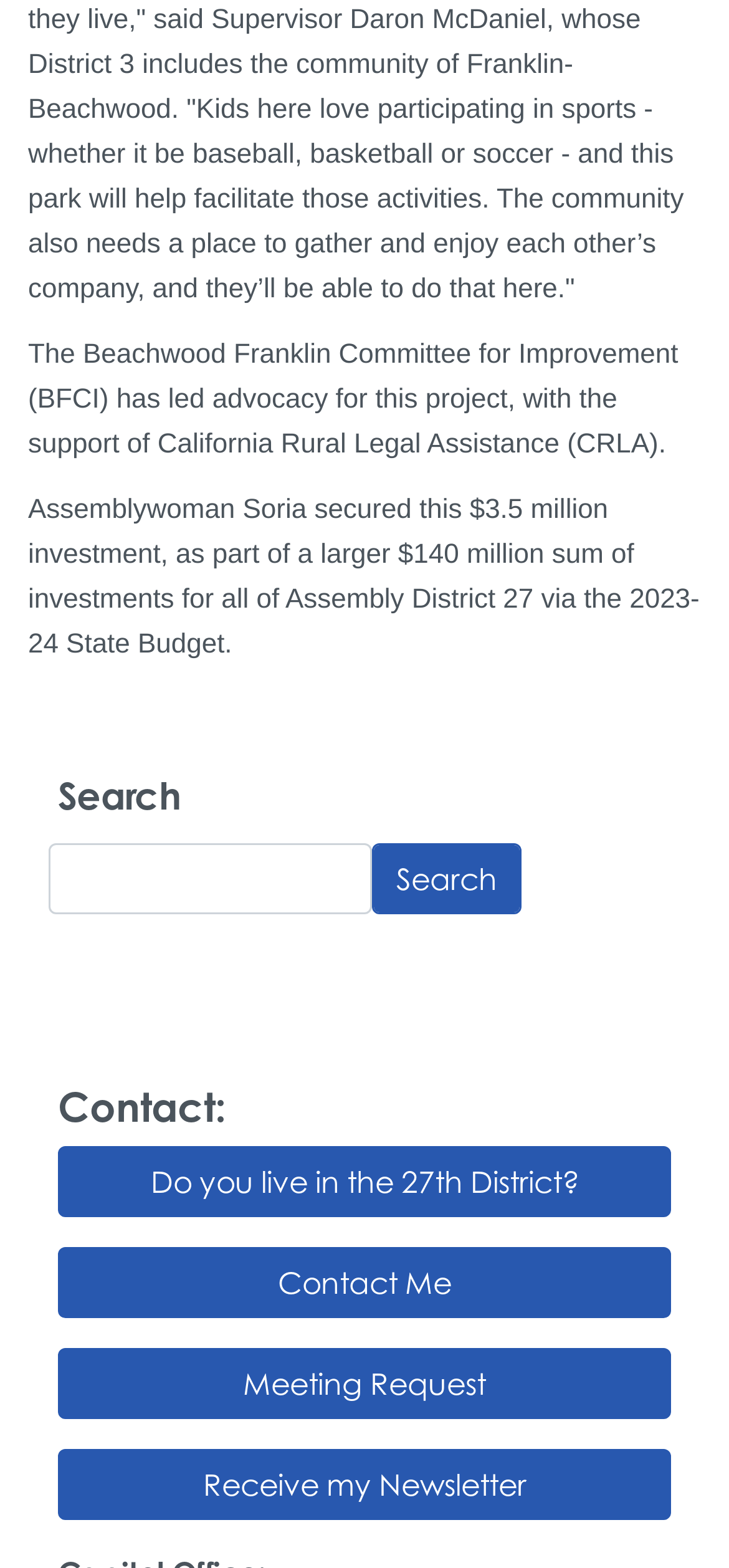Answer this question using a single word or a brief phrase:
What is the amount of investment for all of Assembly District 27?

$140 million